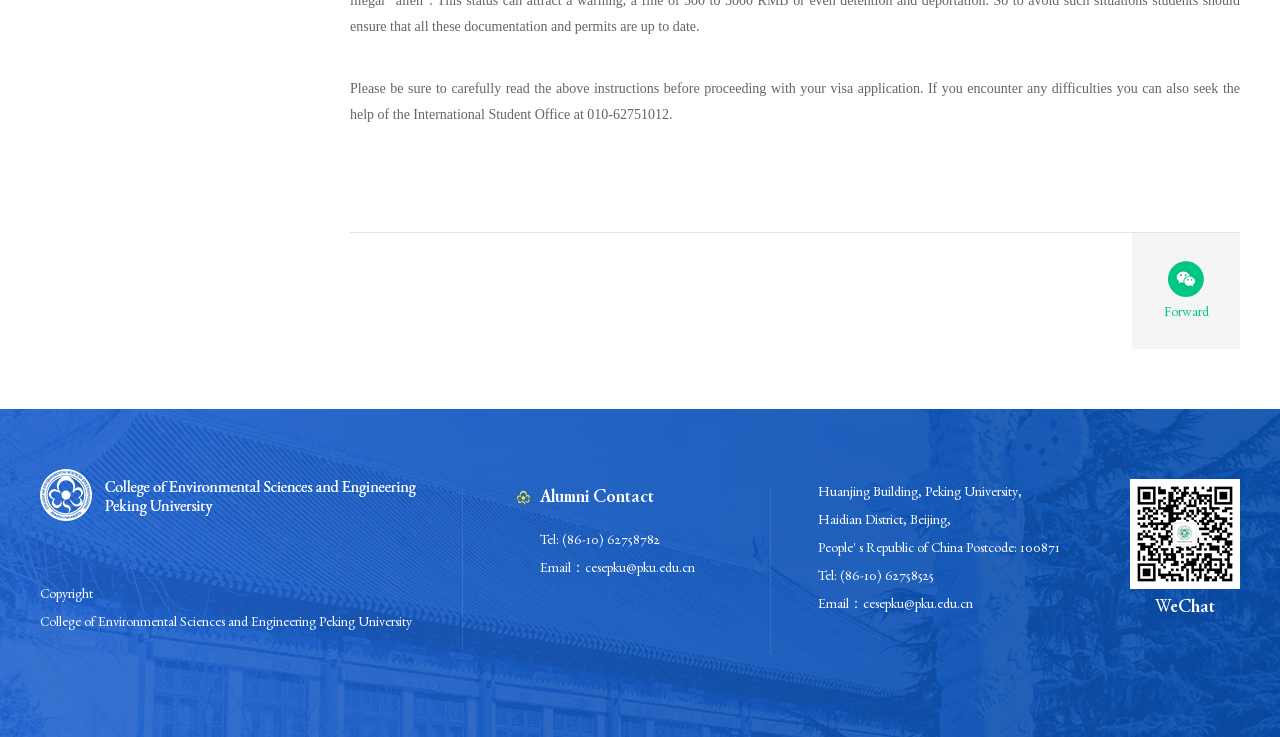What is the email address of the College of Environmental Sciences and Engineering?
Could you please answer the question thoroughly and with as much detail as possible?

The email address of the College of Environmental Sciences and Engineering can be found in the footer section of the webpage, which lists the contact information of the college, including the email address 'cesepku@pku.edu.cn'.